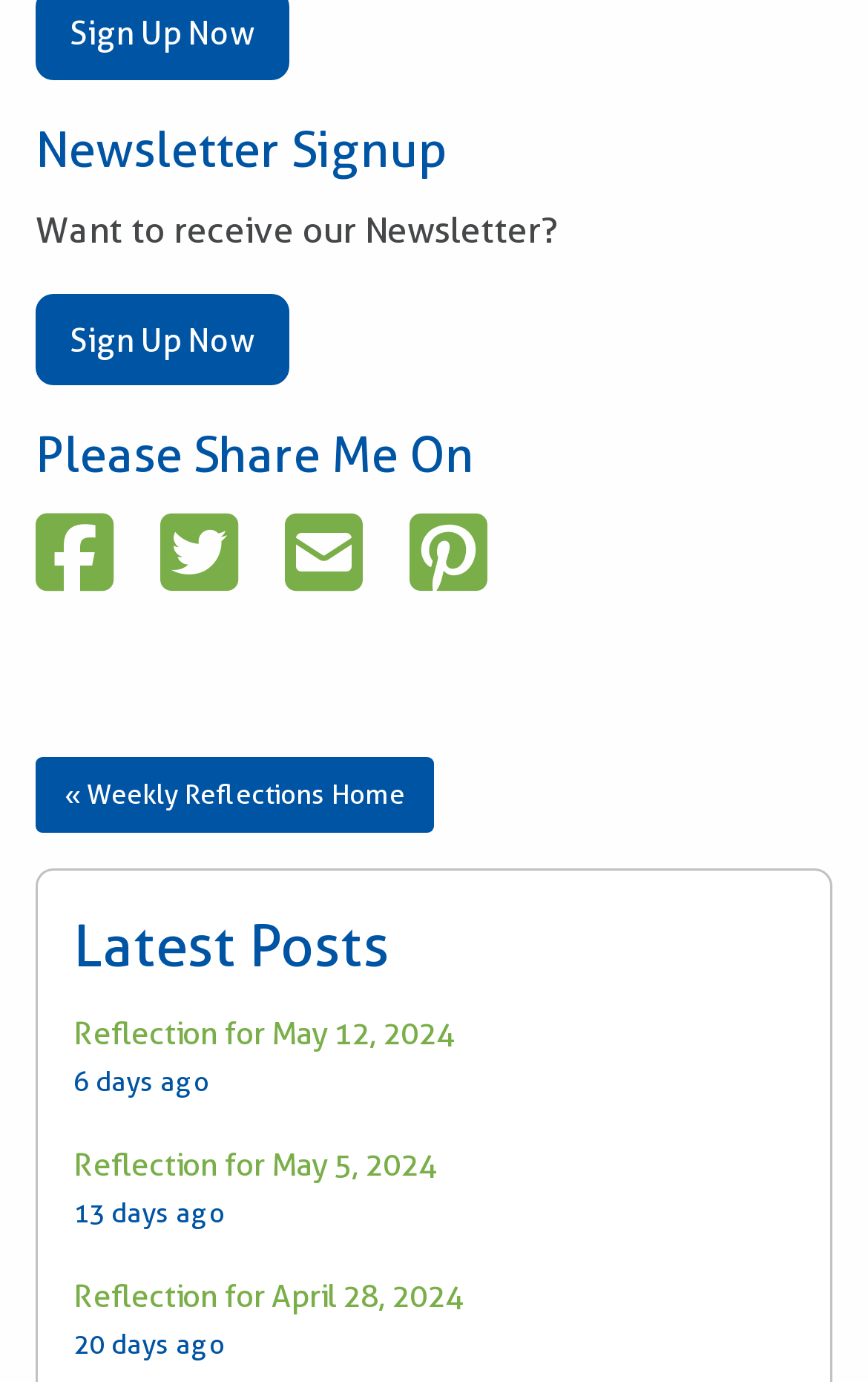How many days ago was the reflection for April 28, 2024 posted?
Please answer the question with a detailed response using the information from the screenshot.

The reflection for April 28, 2024 was posted 20 days ago, which can be inferred from the static text '20 days ago' next to the link 'Reflection for April 28, 2024'.